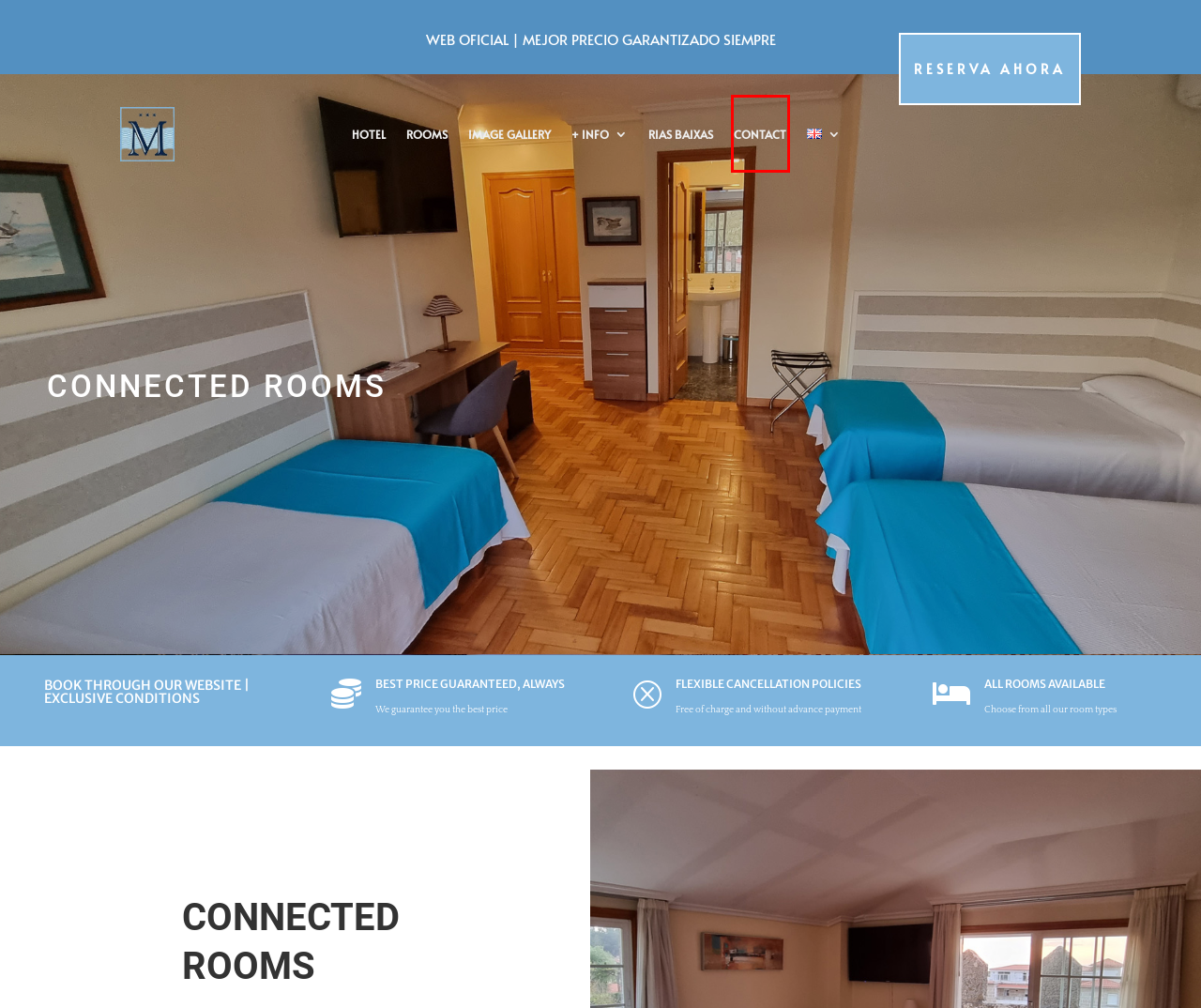Observe the screenshot of a webpage with a red bounding box highlighting an element. Choose the webpage description that accurately reflects the new page after the element within the bounding box is clicked. Here are the candidates:
A. Holidays in Rias Baixas | Plans | Hotel Miramar | Playa América
B. Hotel Miramar Ctra. por la via Vigo- Baiona Km 14,7 Nigrán
C. Contact, location and how to get there | Hotel Miramar | Playa América
D. Hotel | Facilities & Services | Hotel Miramar | Playa América
E. Rooms | Rest in front of the sea | Hotel Miramar | Playa América
F. Image & Video Gallery | Photos & Videos | Hotel Miramar | Playa América
G. Política de cookies - Hotel Miramar | Playa América
H. FAQ | Frequently asked questions and information | Hotel Miramar

C